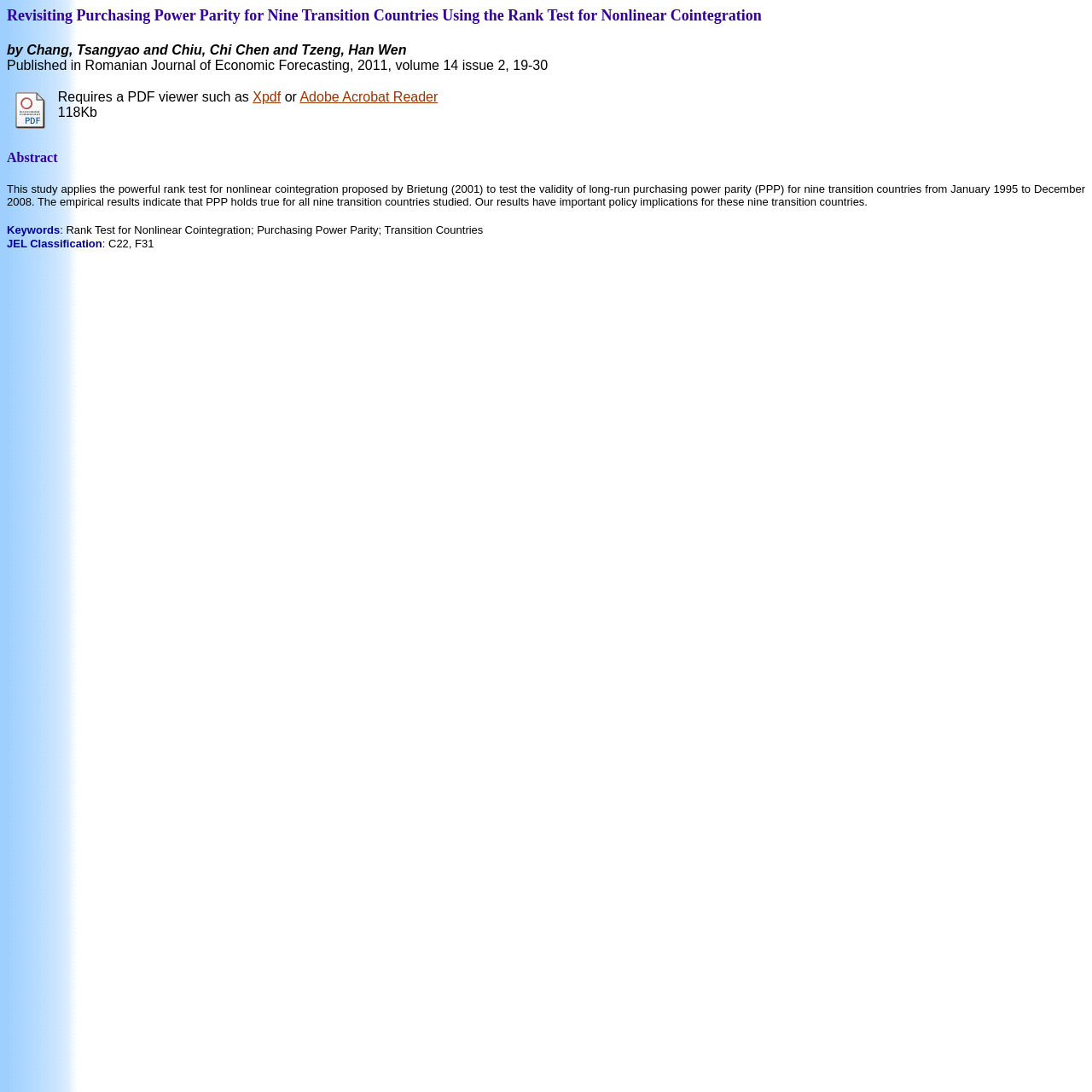What is the title of the article?
Look at the screenshot and respond with a single word or phrase.

Revisiting Purchasing Power Parity for Nine Transition Countries Using the Rank Test for Nonlinear Cointegration